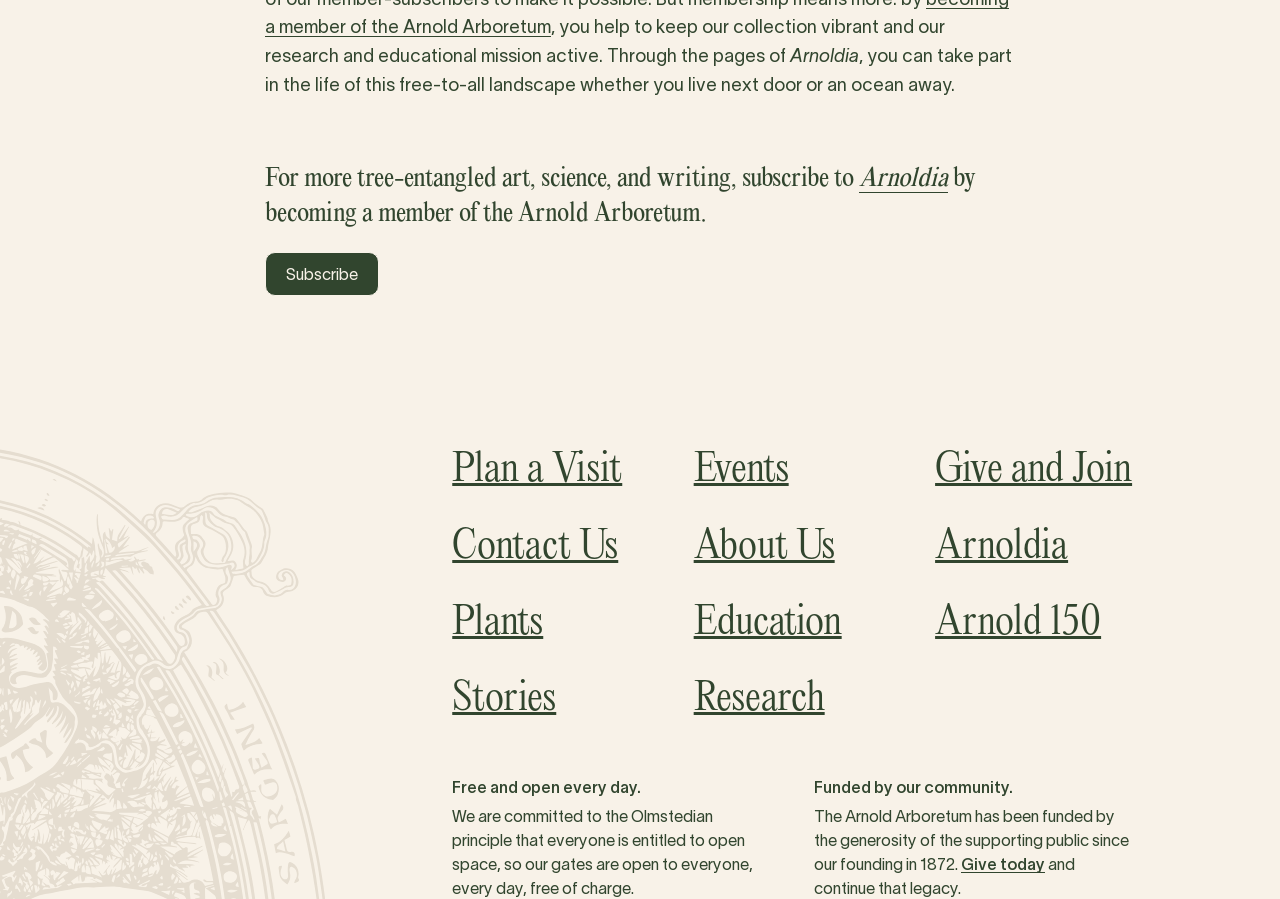Use a single word or phrase to answer this question: 
What is the principle mentioned on this webpage?

Olmstedian principle